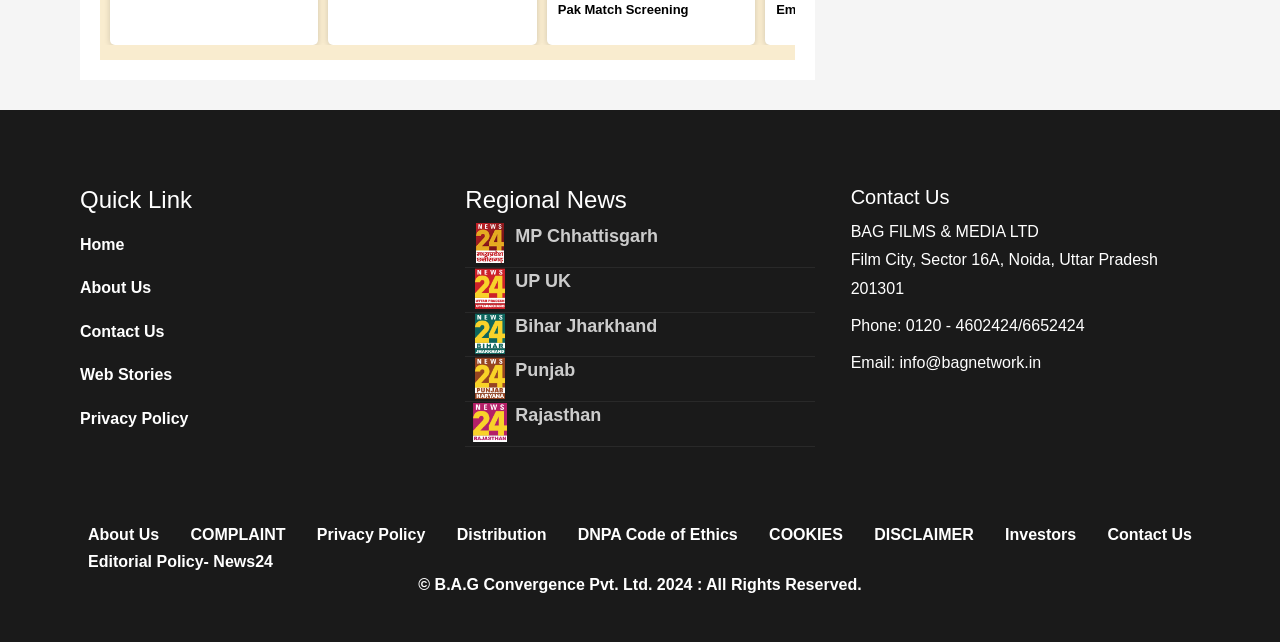What is the name of the company at the bottom of the page?
Refer to the screenshot and respond with a concise word or phrase.

B.A.G Convergence Pvt. Ltd.